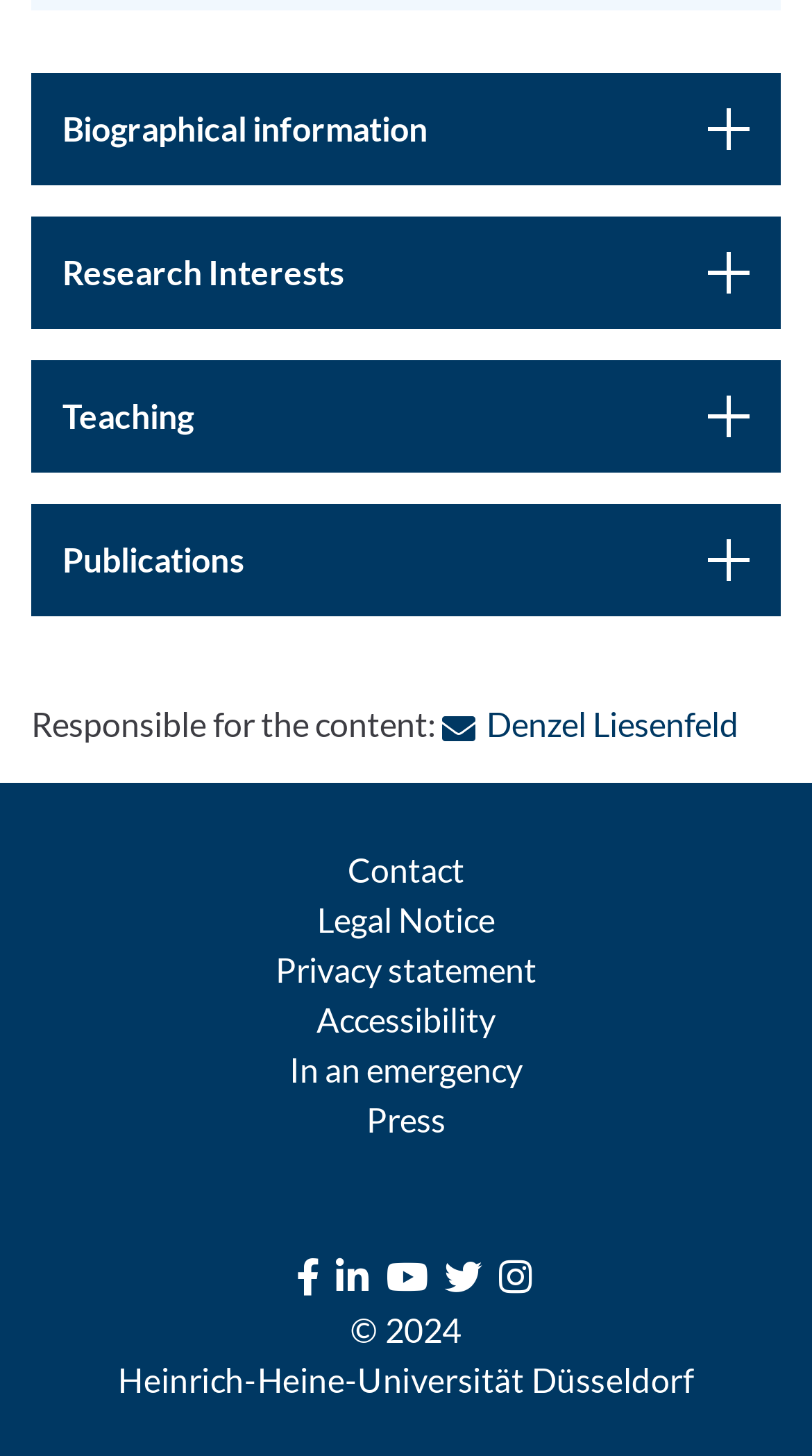What is the name of the university?
Using the image as a reference, answer the question in detail.

I found the answer by looking at the StaticText element with the text 'Heinrich-Heine-Universität Düsseldorf'.